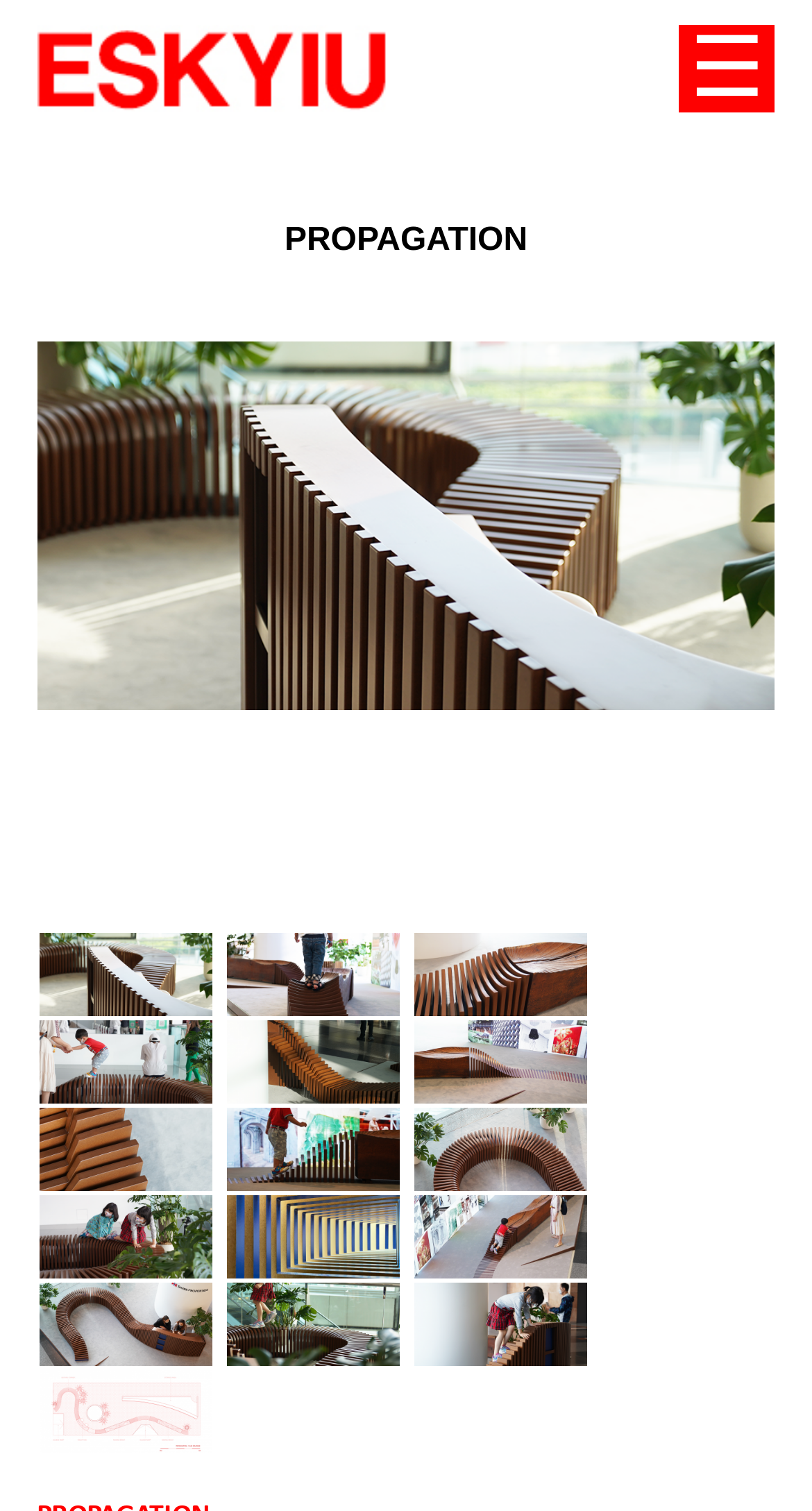Reply to the question with a single word or phrase:
How many images are displayed below the project title?

12